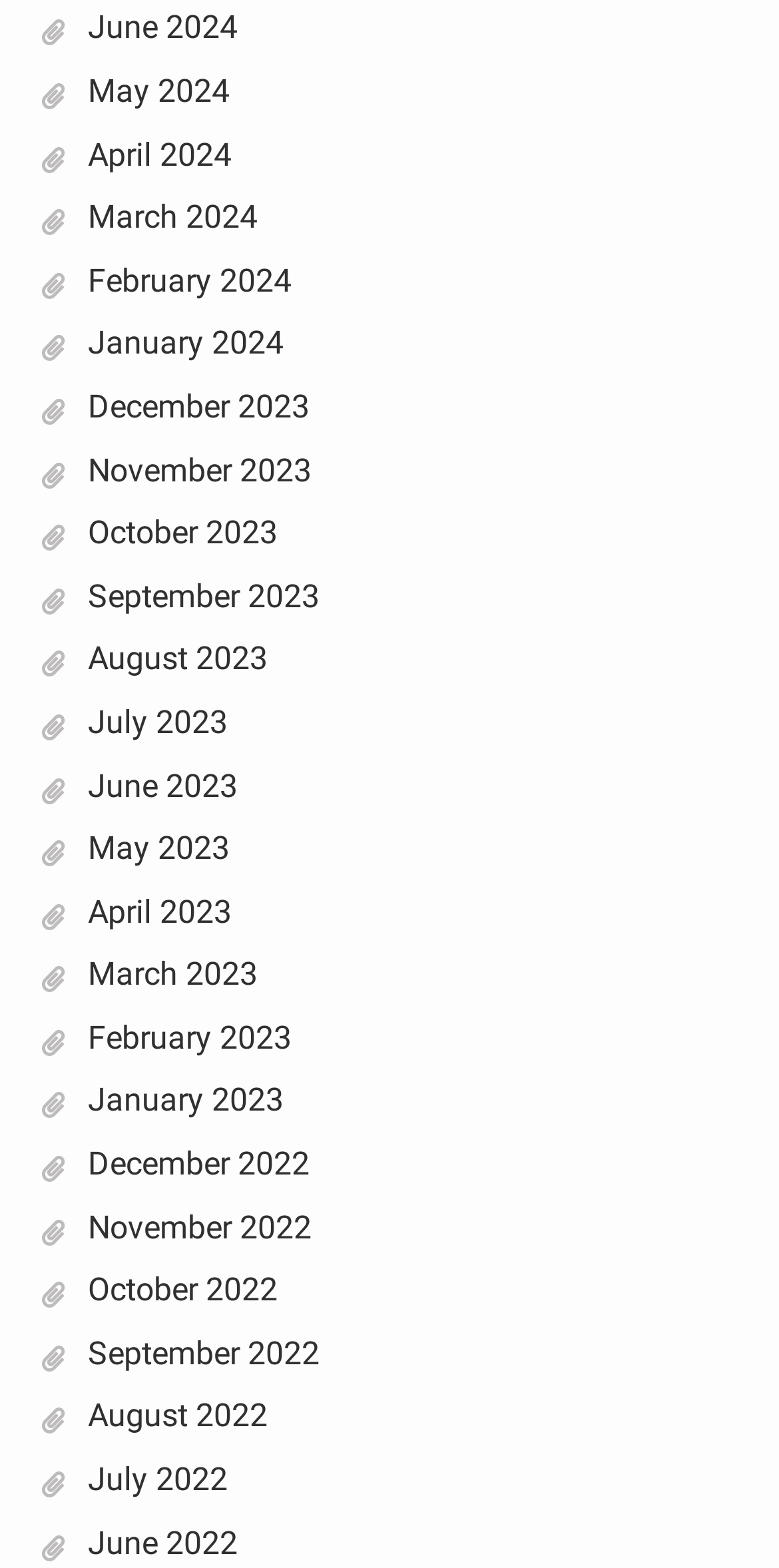Could you locate the bounding box coordinates for the section that should be clicked to accomplish this task: "Browse August 2023".

[0.112, 0.408, 0.343, 0.432]